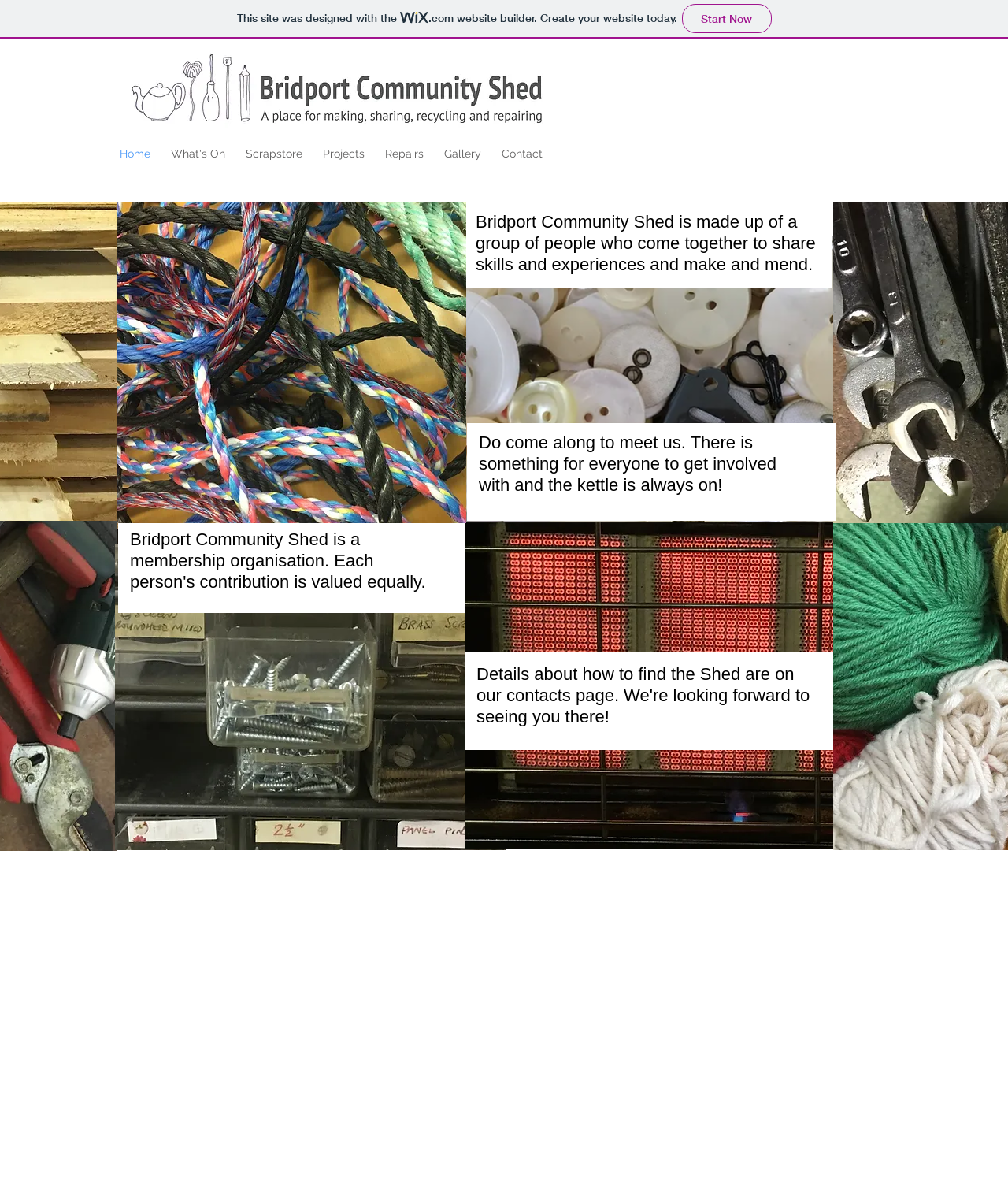How many images are there on the webpage?
Answer the question with just one word or phrase using the image.

5